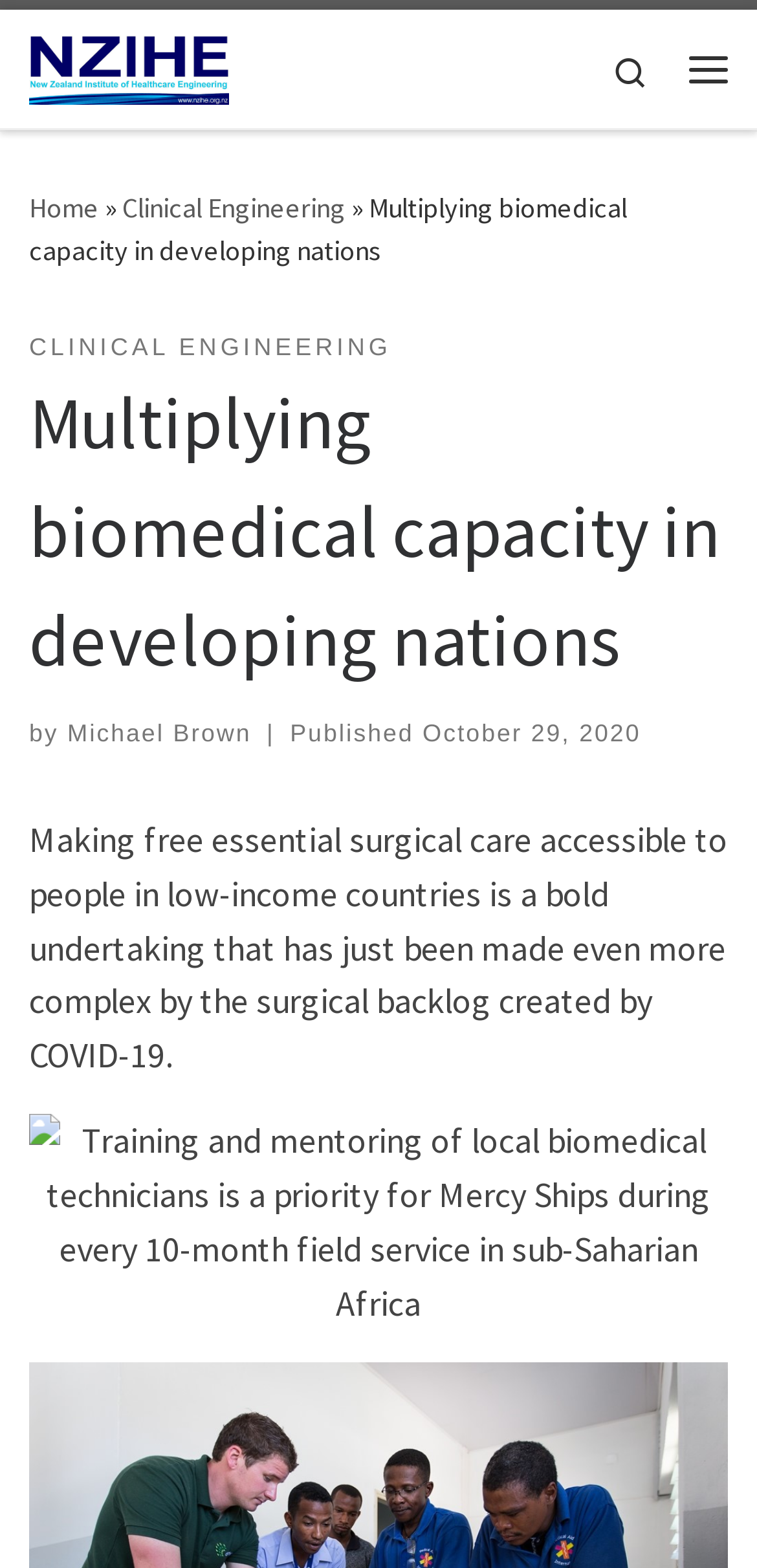Determine the bounding box coordinates for the area that should be clicked to carry out the following instruction: "go to home page".

[0.038, 0.122, 0.131, 0.144]